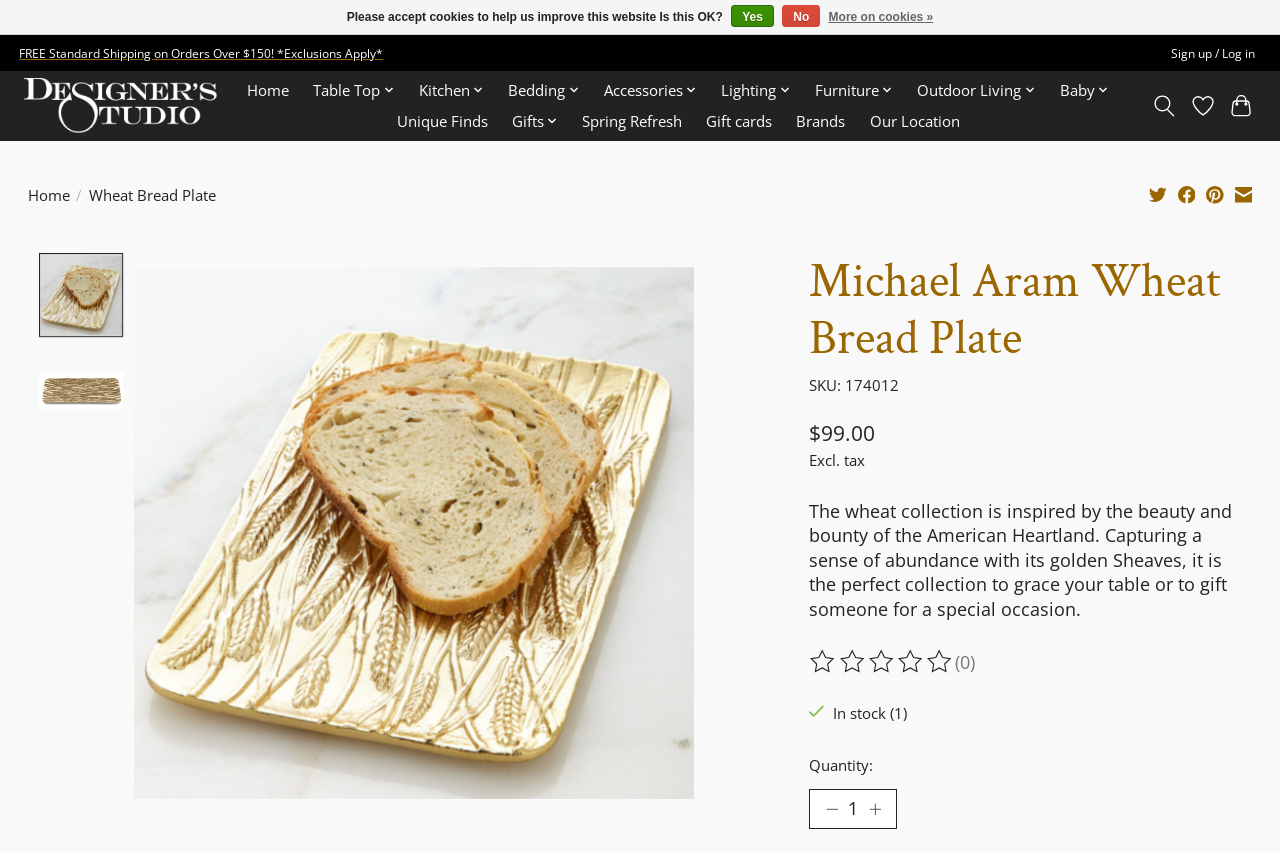Locate the bounding box coordinates of the clickable area to execute the instruction: "Share the product on Twitter". Provide the coordinates as four float numbers between 0 and 1, represented as [left, top, right, bottom].

[0.898, 0.217, 0.911, 0.245]